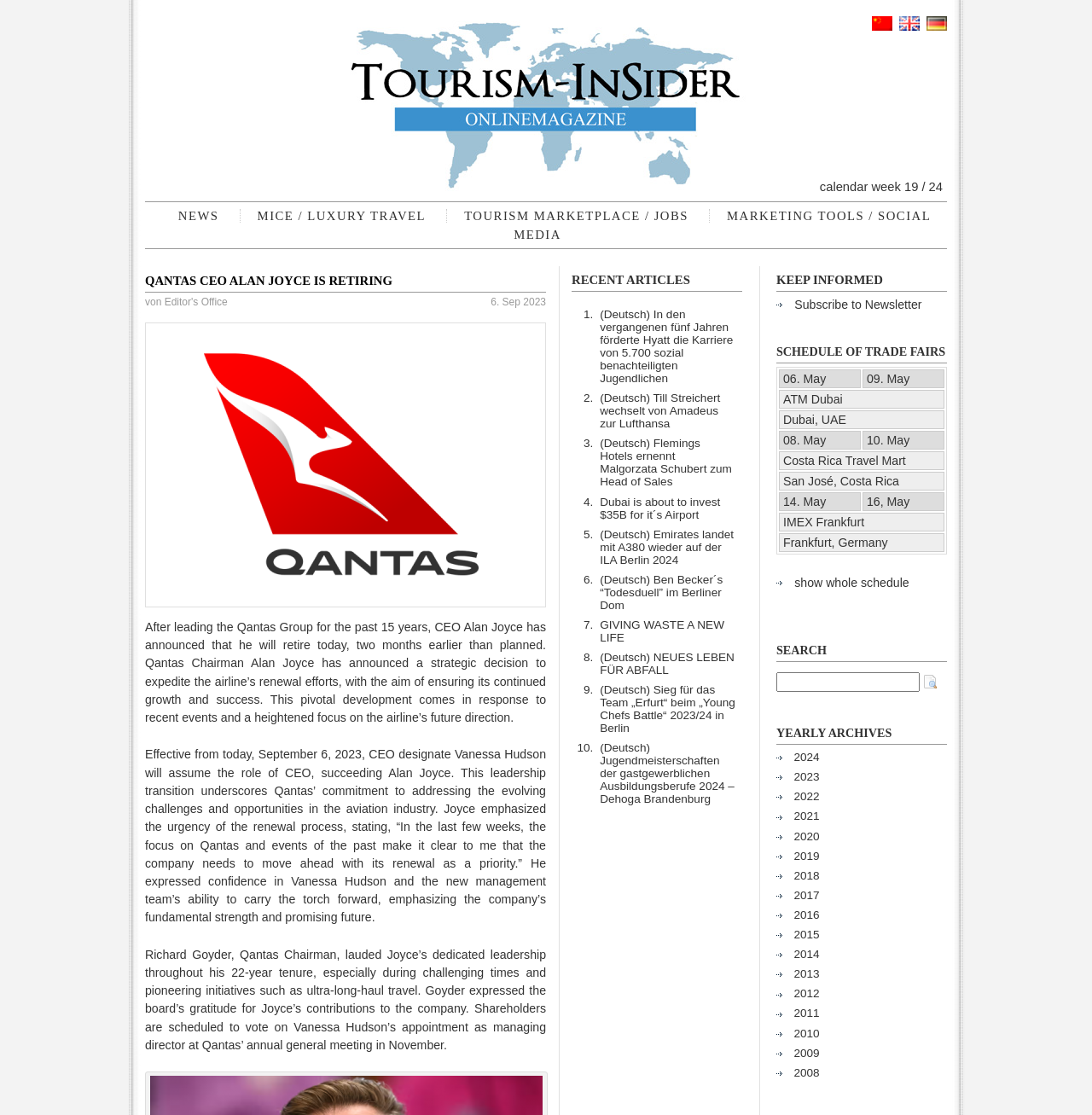From the given element description: "show whole schedule", find the bounding box for the UI element. Provide the coordinates as four float numbers between 0 and 1, in the order [left, top, right, bottom].

[0.728, 0.516, 0.833, 0.528]